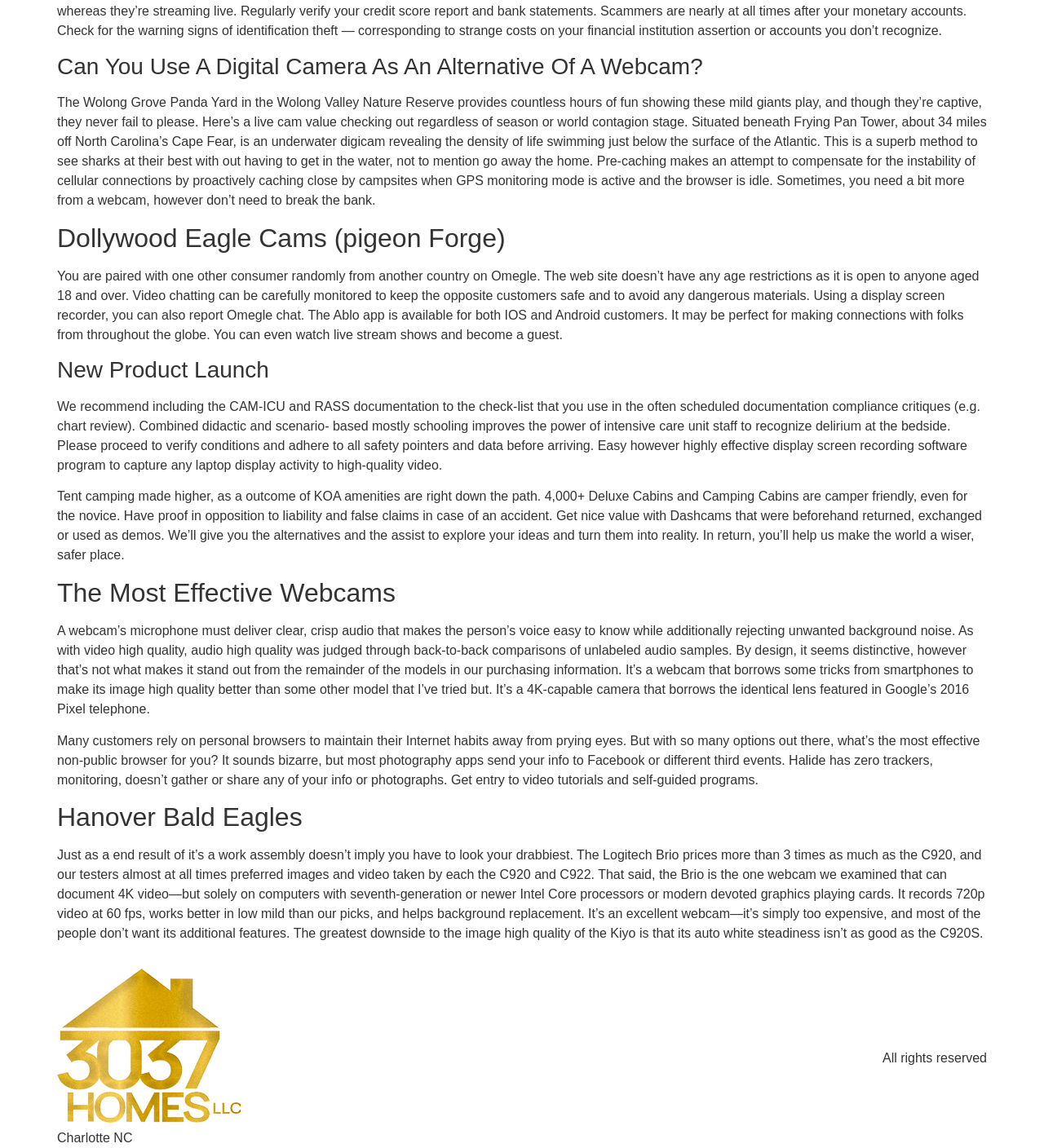Respond with a single word or phrase for the following question: 
What is the name of the panda yard mentioned?

Wolong Grove Panda Yard